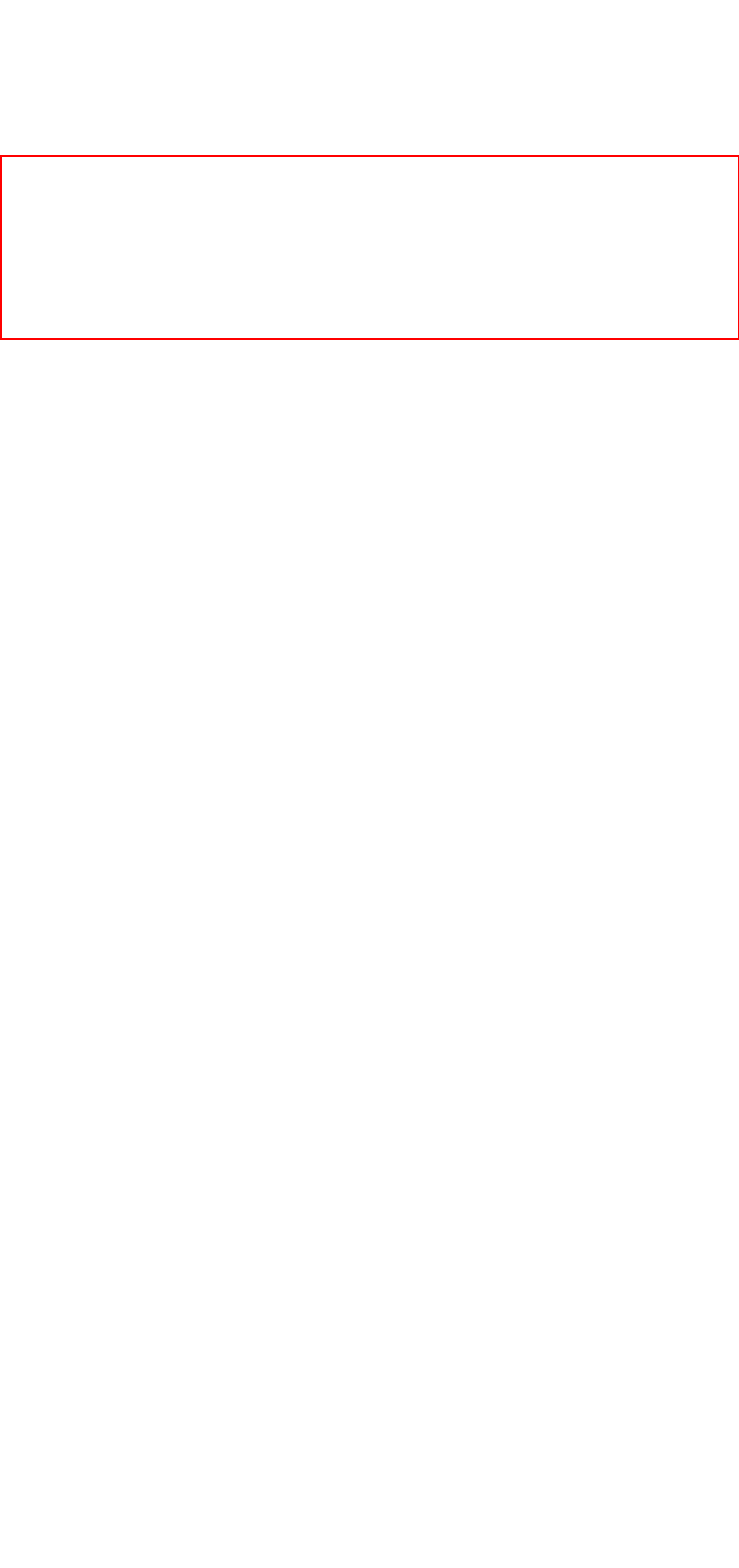Please perform OCR on the text within the red rectangle in the webpage screenshot and return the text content.

Pure Design are an english speaking design agency and printers based near Cannes. We have over 20 years of experience in design, branding, development and printing and manage clients coming to Monaco, Nice, Cannes & St Tropez.